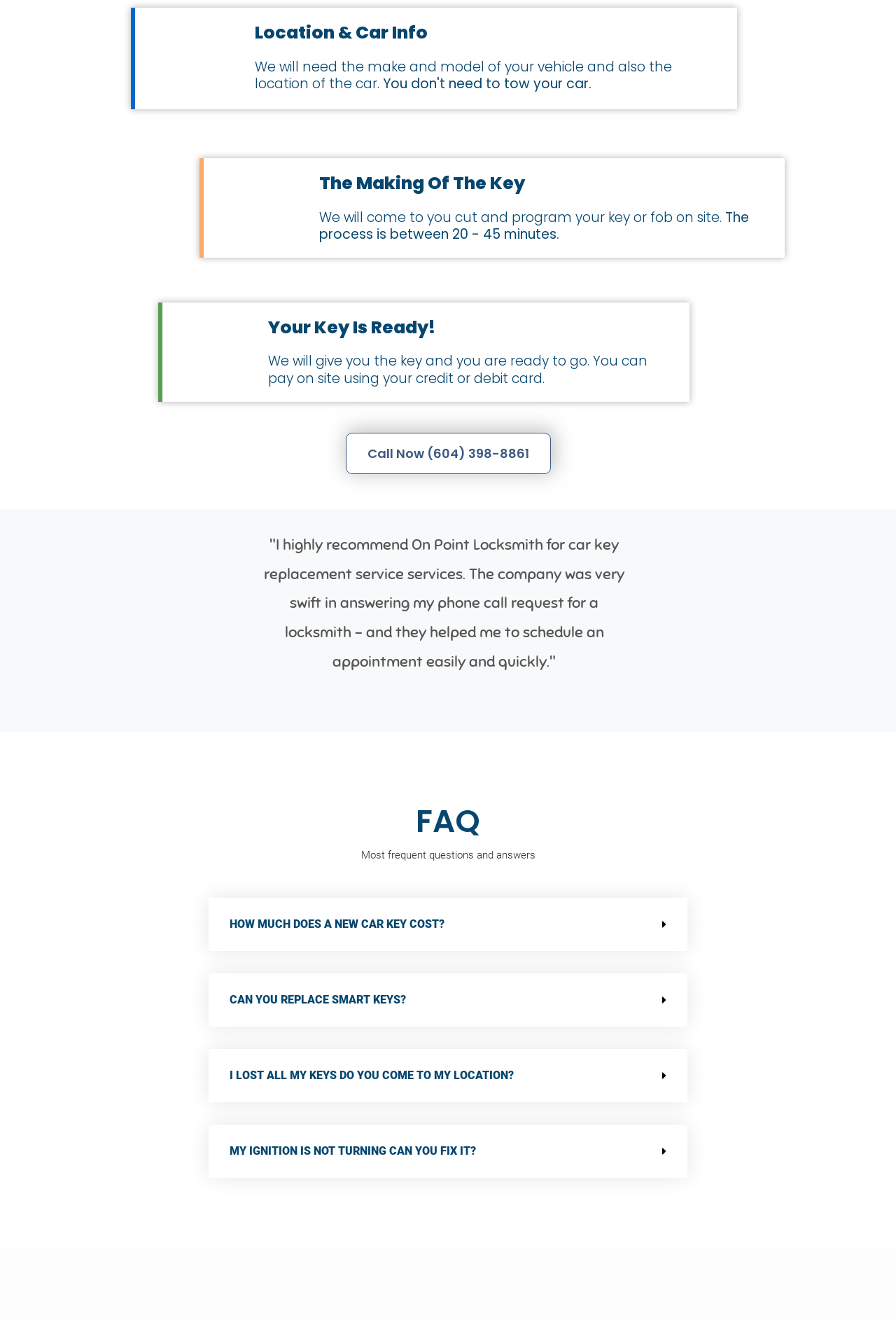What payment methods are accepted on site?
Look at the webpage screenshot and answer the question with a detailed explanation.

As mentioned in the section 'Your Key Is Ready!', customers can pay on site using their credit or debit card.